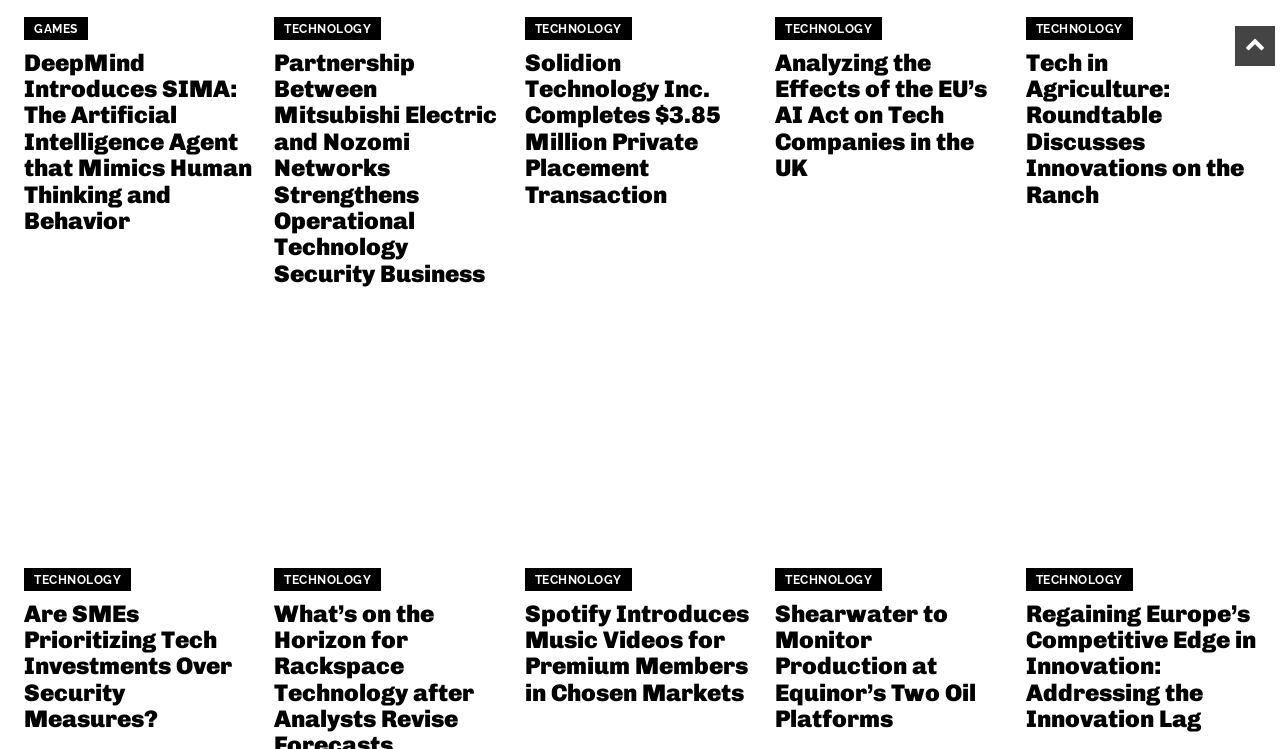Locate the bounding box coordinates of the clickable region necessary to complete the following instruction: "View the 'About' section". Provide the coordinates in the format of four float numbers between 0 and 1, i.e., [left, top, right, bottom].

None